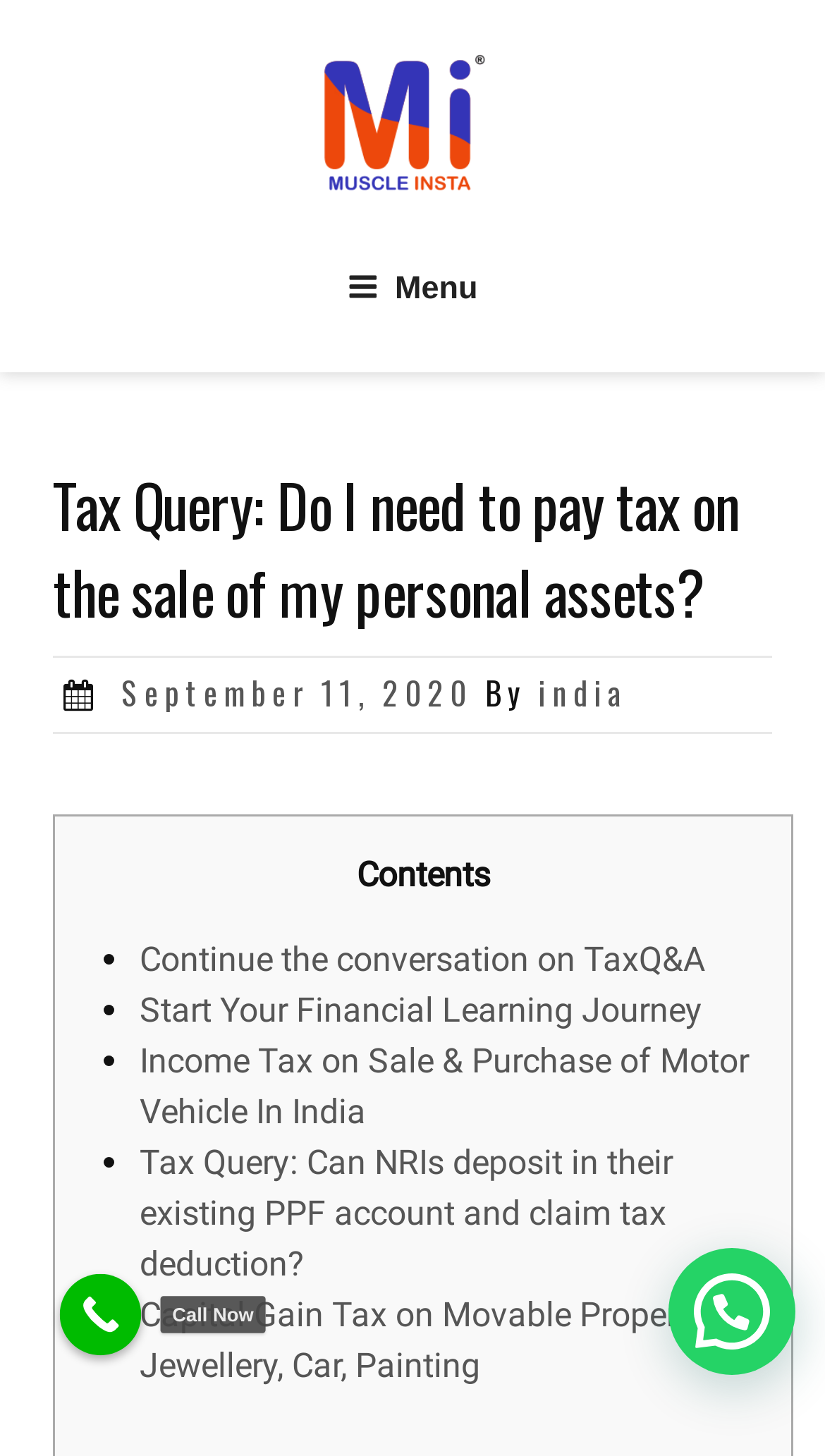Determine the bounding box coordinates of the clickable region to follow the instruction: "Click on the Muscle Insta logo".

[0.372, 0.029, 0.603, 0.134]